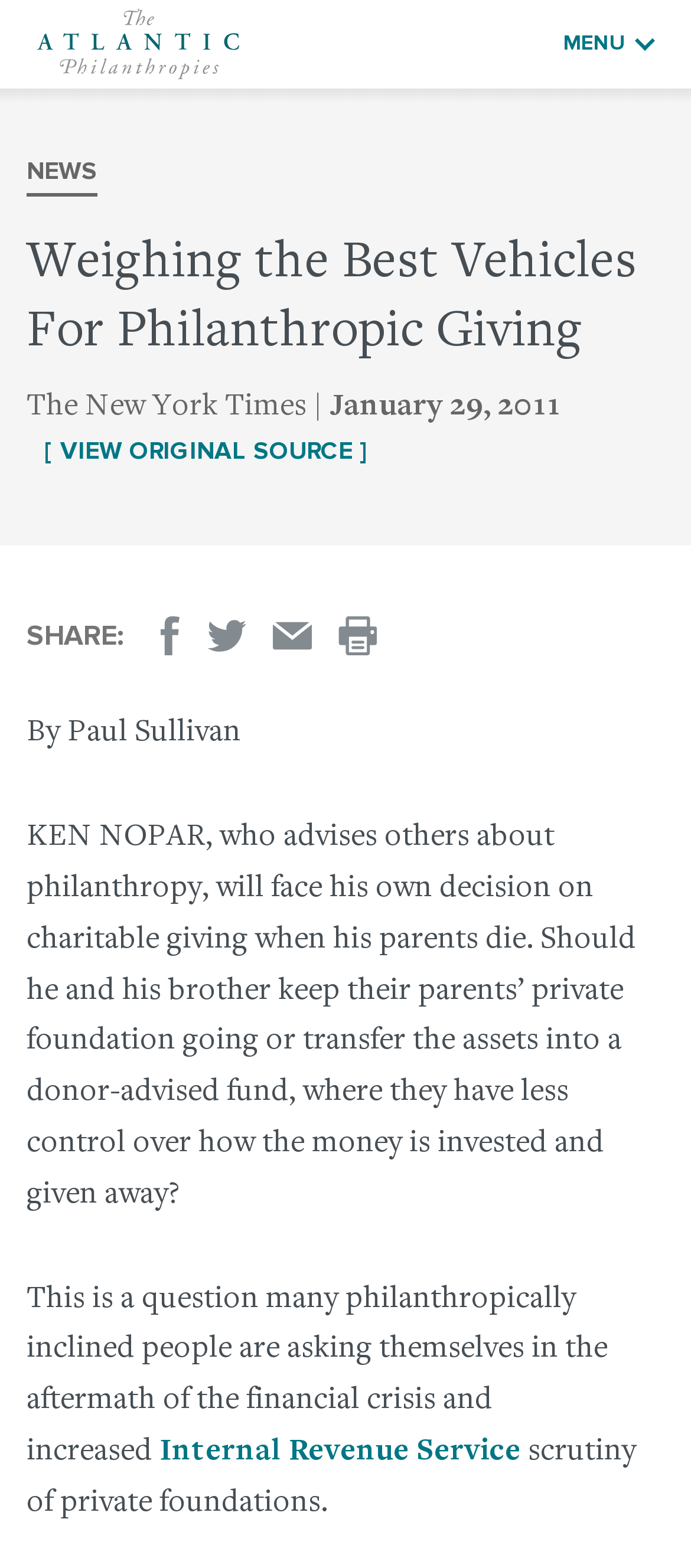What is the name of the organization mentioned in the article?
Provide a detailed and extensive answer to the question.

The name of the organization can be found at the top of the webpage, where it says 'The Atlantic Philanthropies' and provides a link to the organization's website.